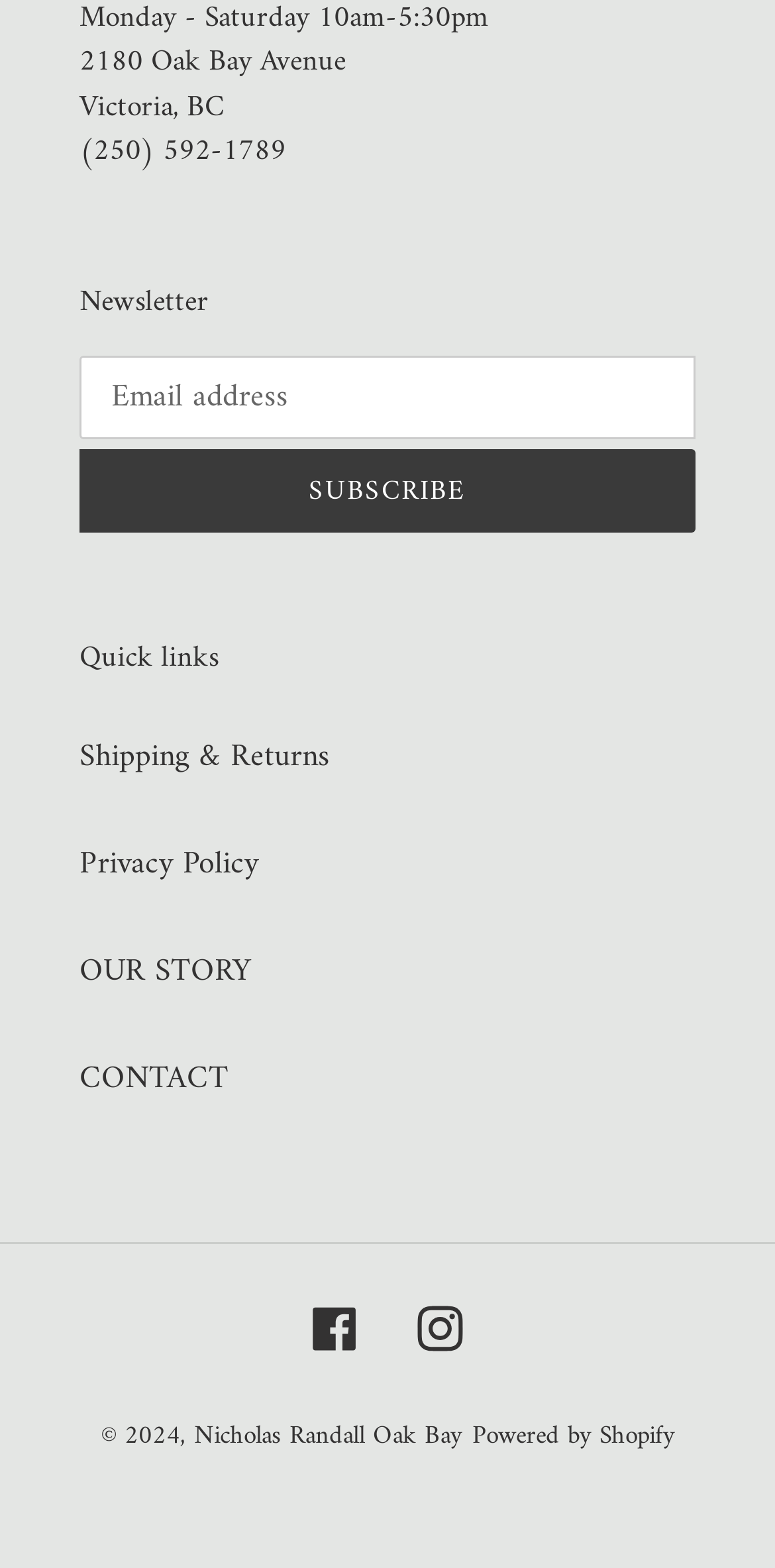Find the bounding box coordinates of the element's region that should be clicked in order to follow the given instruction: "Subscribe to the newsletter". The coordinates should consist of four float numbers between 0 and 1, i.e., [left, top, right, bottom].

[0.103, 0.287, 0.897, 0.34]